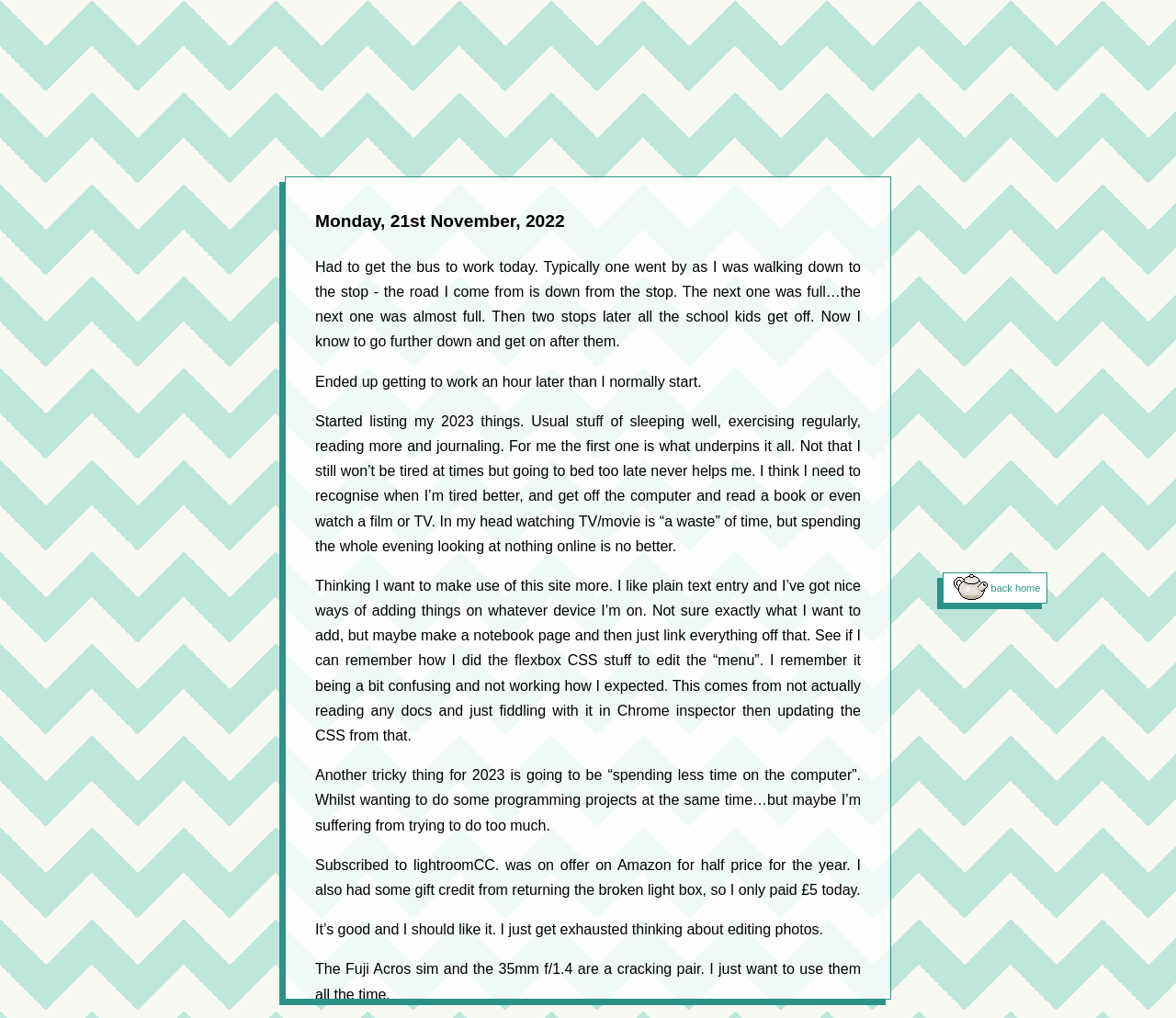Explain in detail what you observe on this webpage.

This webpage appears to be a personal blog or journal entry, dated Monday, 21st November, 2022. The main content of the page is a series of paragraphs written in a conversational tone, detailing the author's daily experiences and thoughts.

At the top of the page, there is a brief introduction to the author's day, describing their commute to work and the challenges they faced. Below this, there are several paragraphs discussing the author's goals and aspirations for 2023, including improving their sleep habits, exercising regularly, and reading more.

The author also mentions their desire to make better use of the website, possibly by creating a notebook page and linking to other entries. They express some frustration with their current computer habits and the need to balance their desire to work on programming projects with their goal of spending less time on the computer.

Further down the page, the author discusses their recent subscription to Lightroom CC, a photo editing software, and their enthusiasm for using it with their Fuji Acros simulator and 35mm f/1.4 lens.

On the right side of the page, there are two links: one is an image link, and the other is a text link labeled "back home". The image link is positioned slightly above the "back home" link.